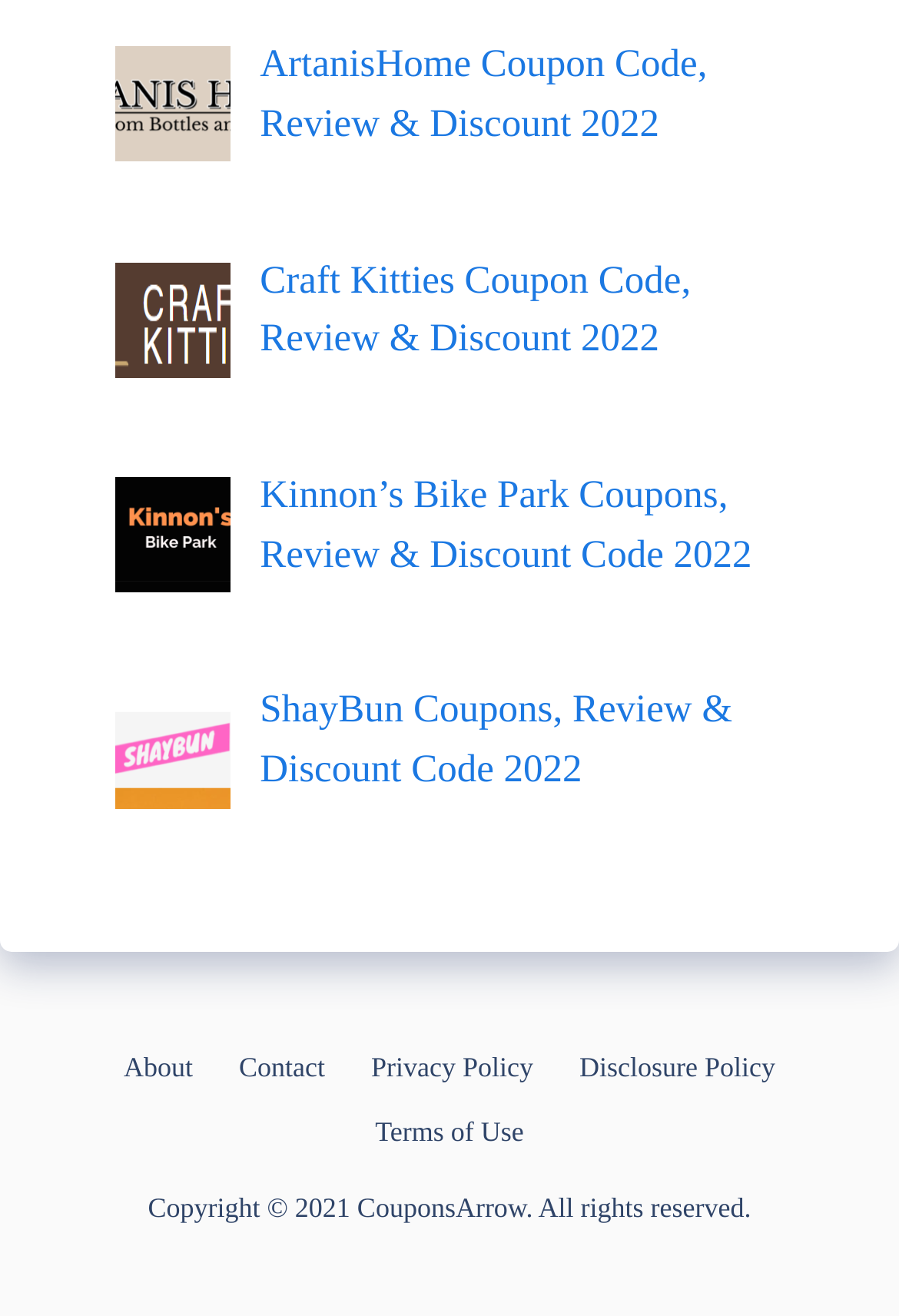Extract the bounding box coordinates of the UI element described by: "About". The coordinates should include four float numbers ranging from 0 to 1, e.g., [left, top, right, bottom].

[0.138, 0.799, 0.215, 0.824]